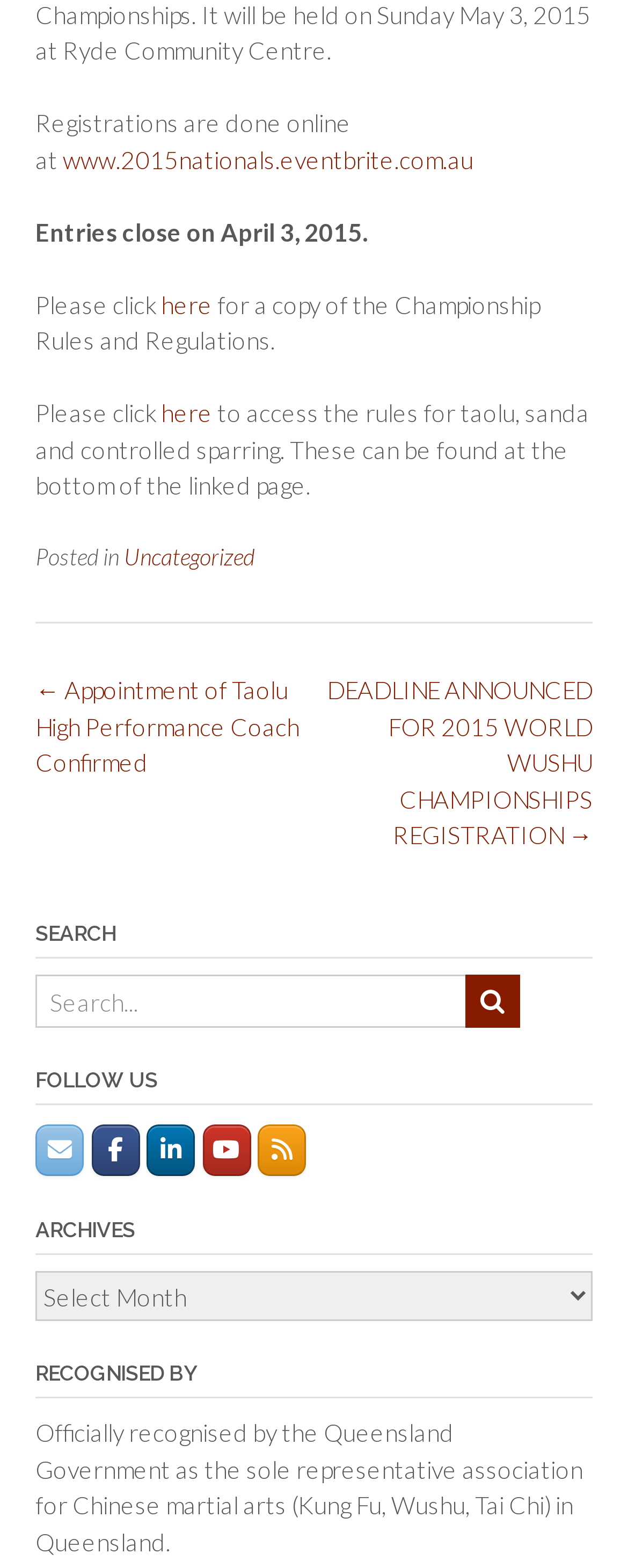What is the purpose of the webpage?
Please answer the question as detailed as possible.

The answer can be inferred from the various elements on the webpage, including the text 'Registrations are done online at www.2015nationals.eventbrite.com.au' and the links to rules and regulations, suggesting that the webpage is used for registration and providing information about the event.